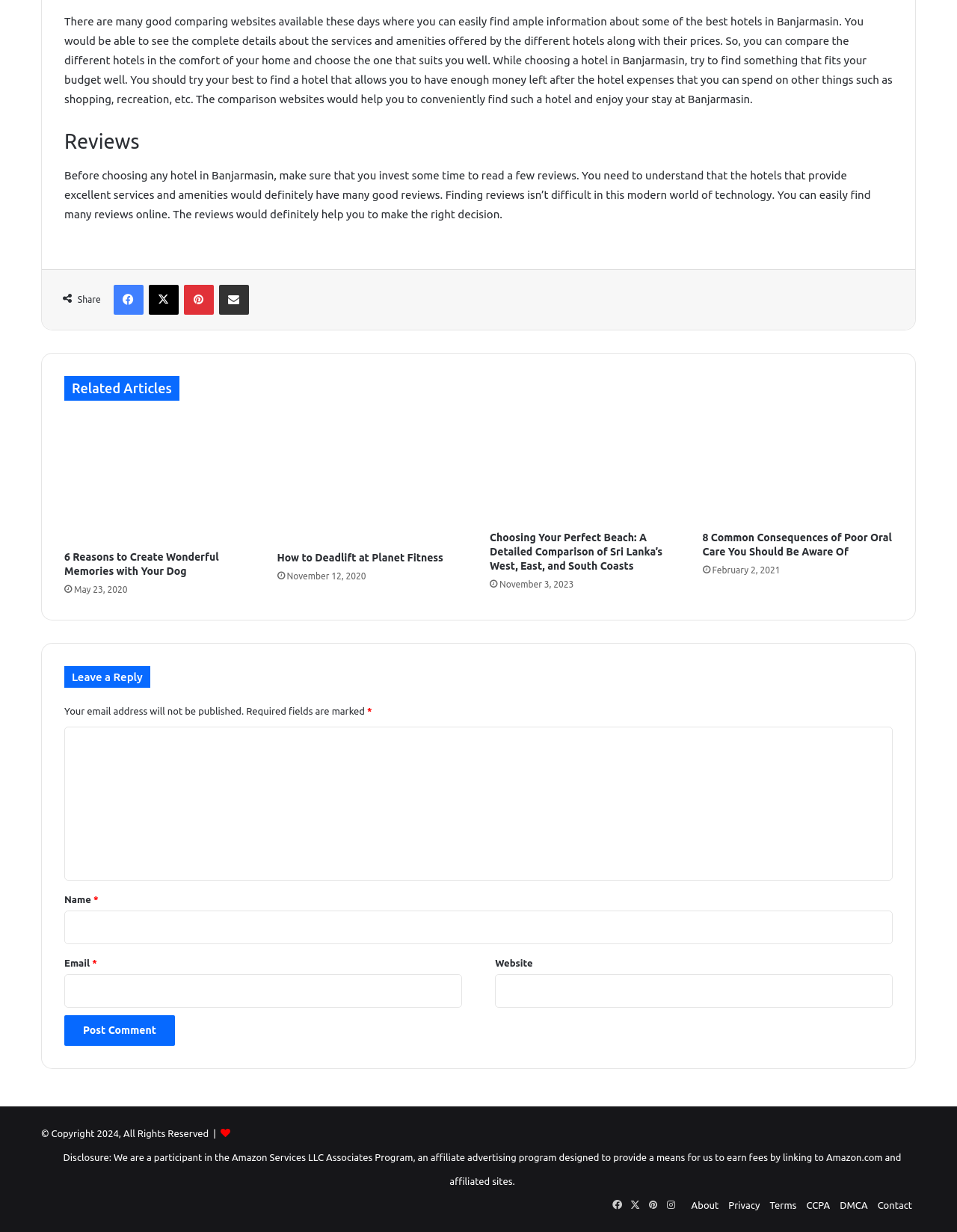Please identify the bounding box coordinates of the element's region that should be clicked to execute the following instruction: "Visit the About page". The bounding box coordinates must be four float numbers between 0 and 1, i.e., [left, top, right, bottom].

[0.722, 0.974, 0.751, 0.982]